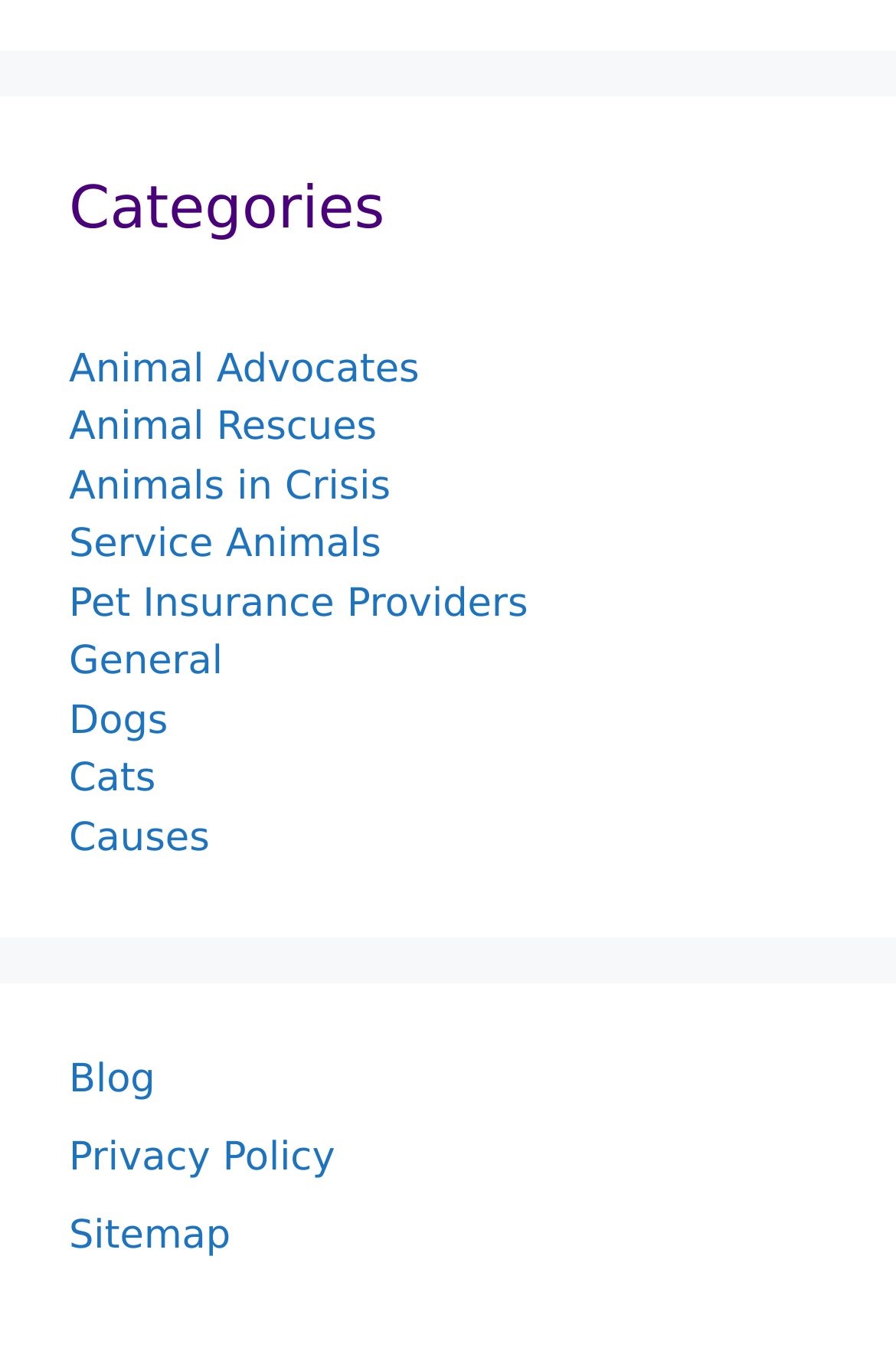Please reply to the following question using a single word or phrase: 
What is the first category listed?

Animal Advocates